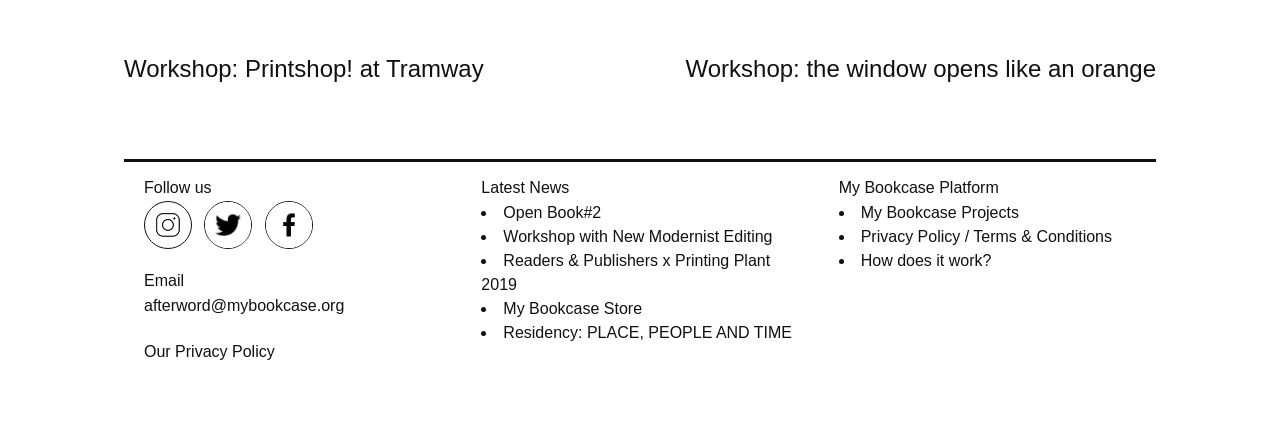How many list markers are there in the 'Latest News' section?
Using the visual information, respond with a single word or phrase.

5